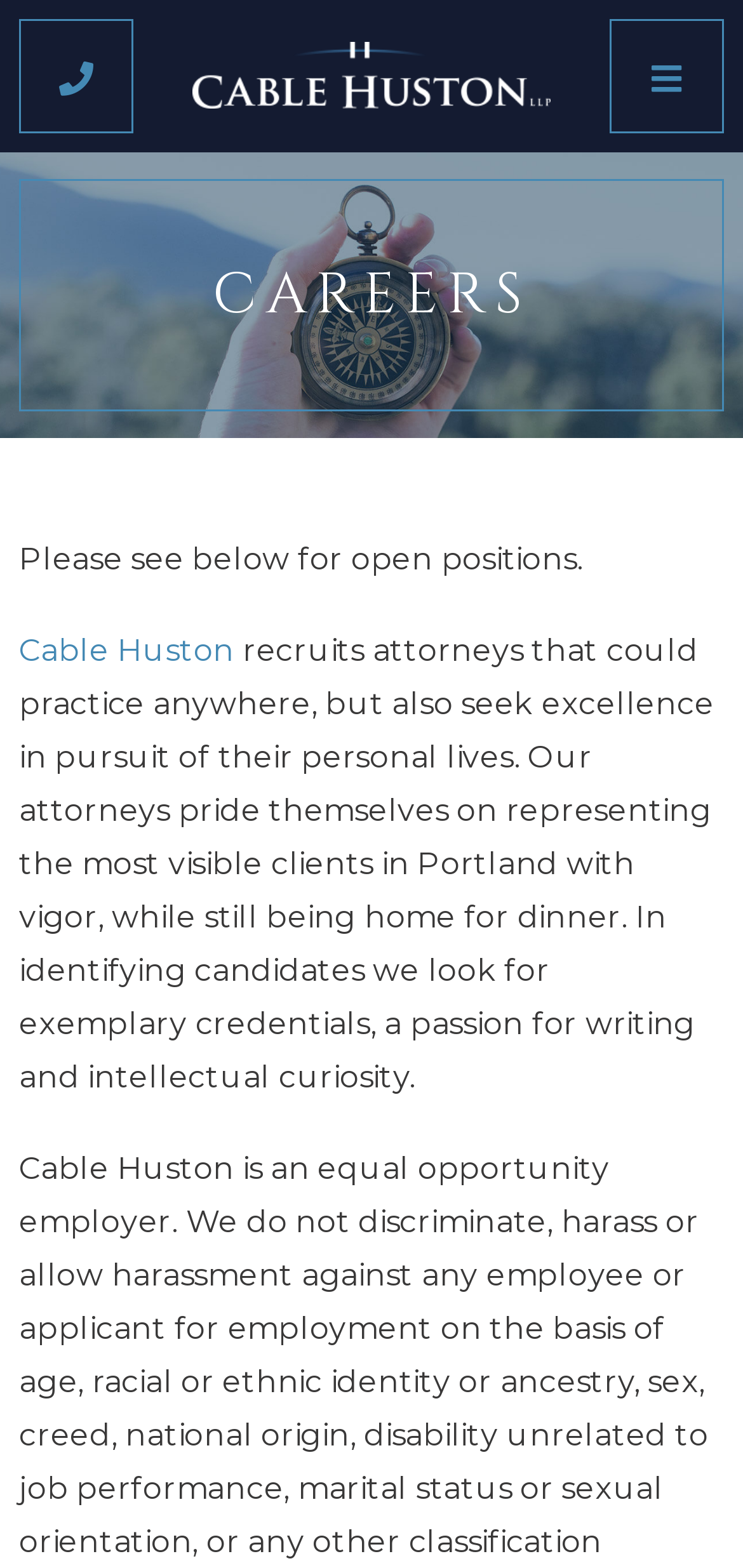Give a short answer to this question using one word or a phrase:
What is the name of the law firm?

Cable Huston